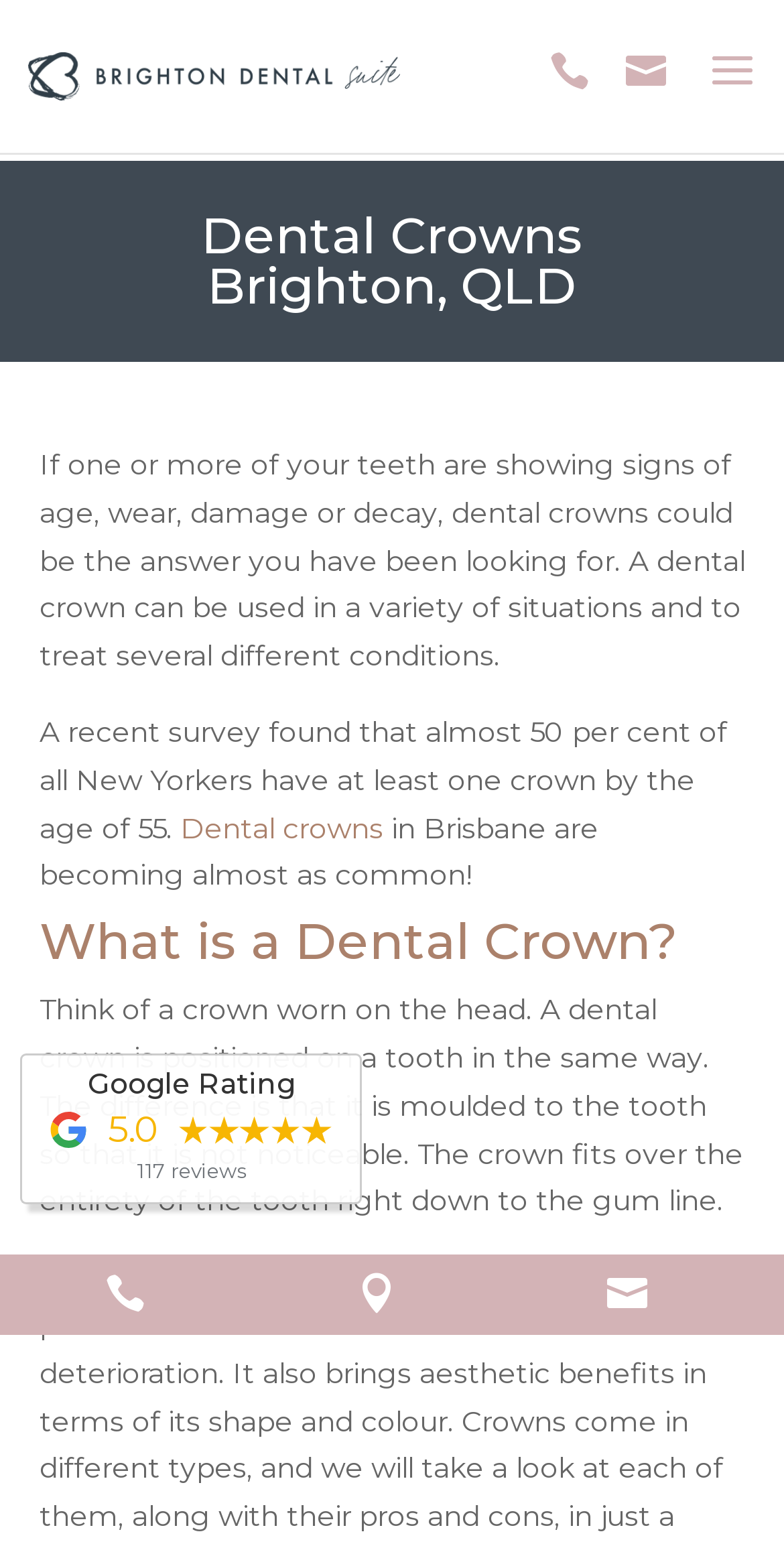Where are dental crowns becoming common?
Refer to the image and provide a one-word or short phrase answer.

Brisbane